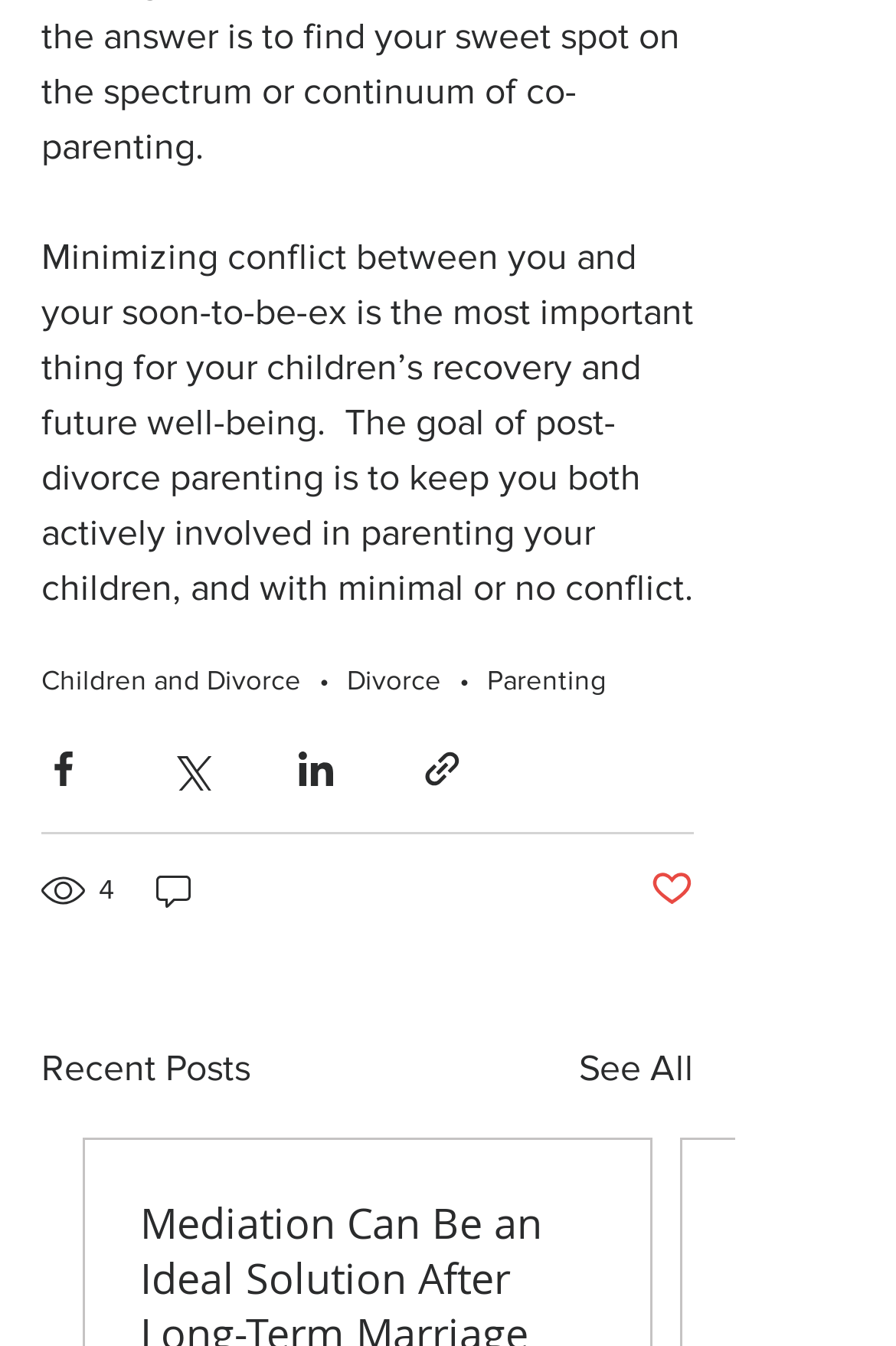Determine the bounding box coordinates of the area to click in order to meet this instruction: "Share via Facebook".

[0.046, 0.554, 0.095, 0.587]